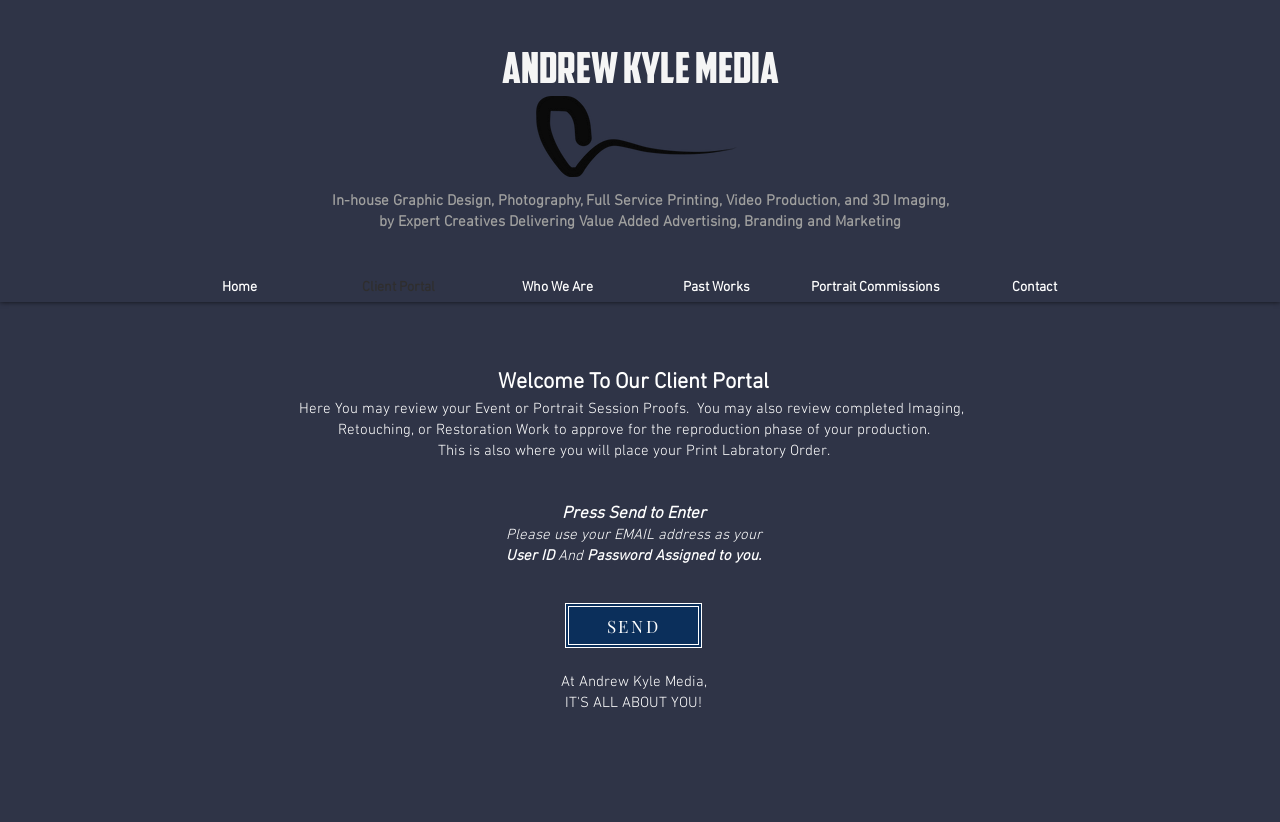Using the given description, provide the bounding box coordinates formatted as (top-left x, top-left y, bottom-right x, bottom-right y), with all values being floating point numbers between 0 and 1. Description: Who We Are

[0.373, 0.332, 0.498, 0.367]